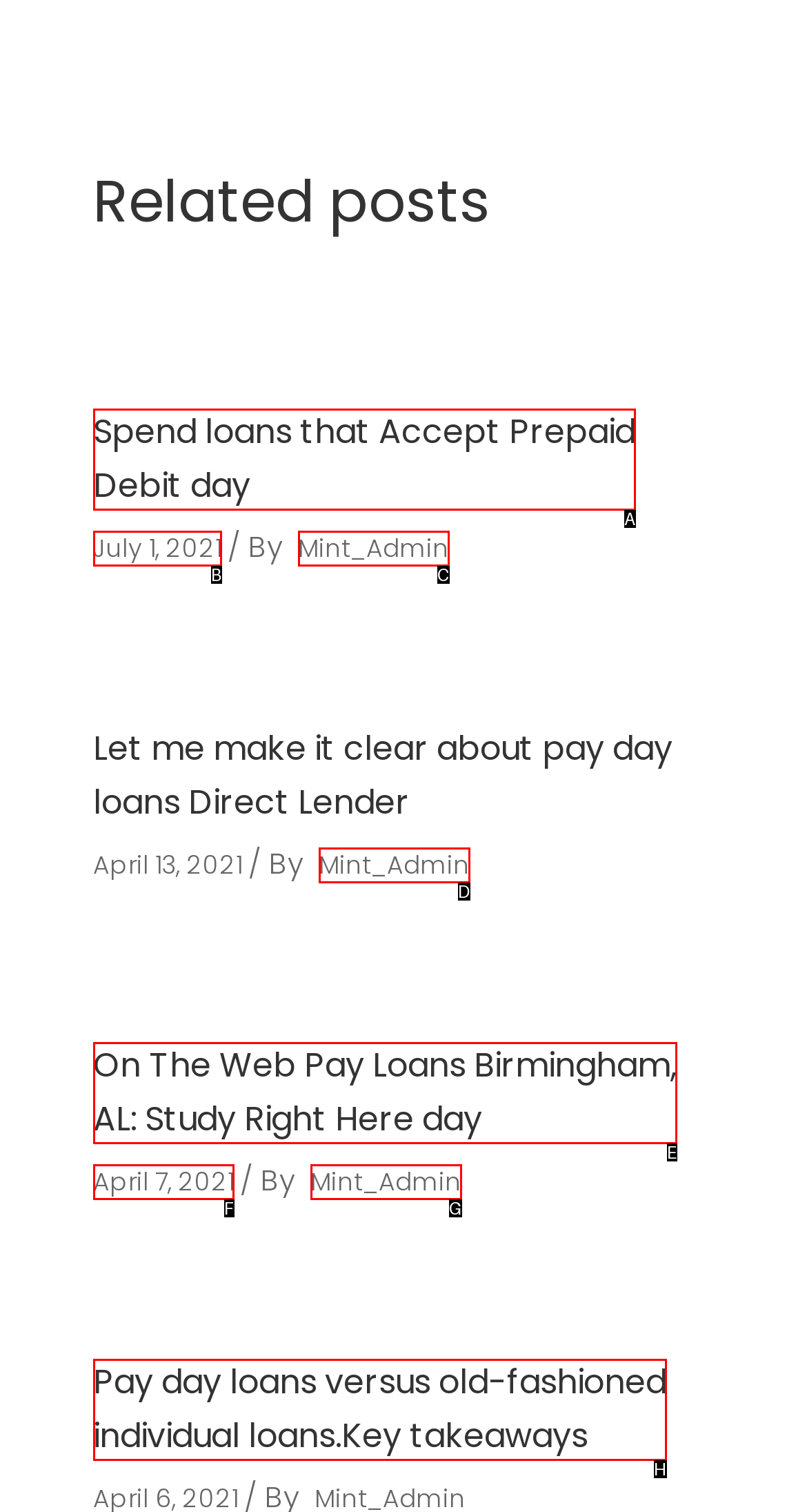Choose the letter that best represents the description: Mint_Admin. Provide the letter as your response.

C